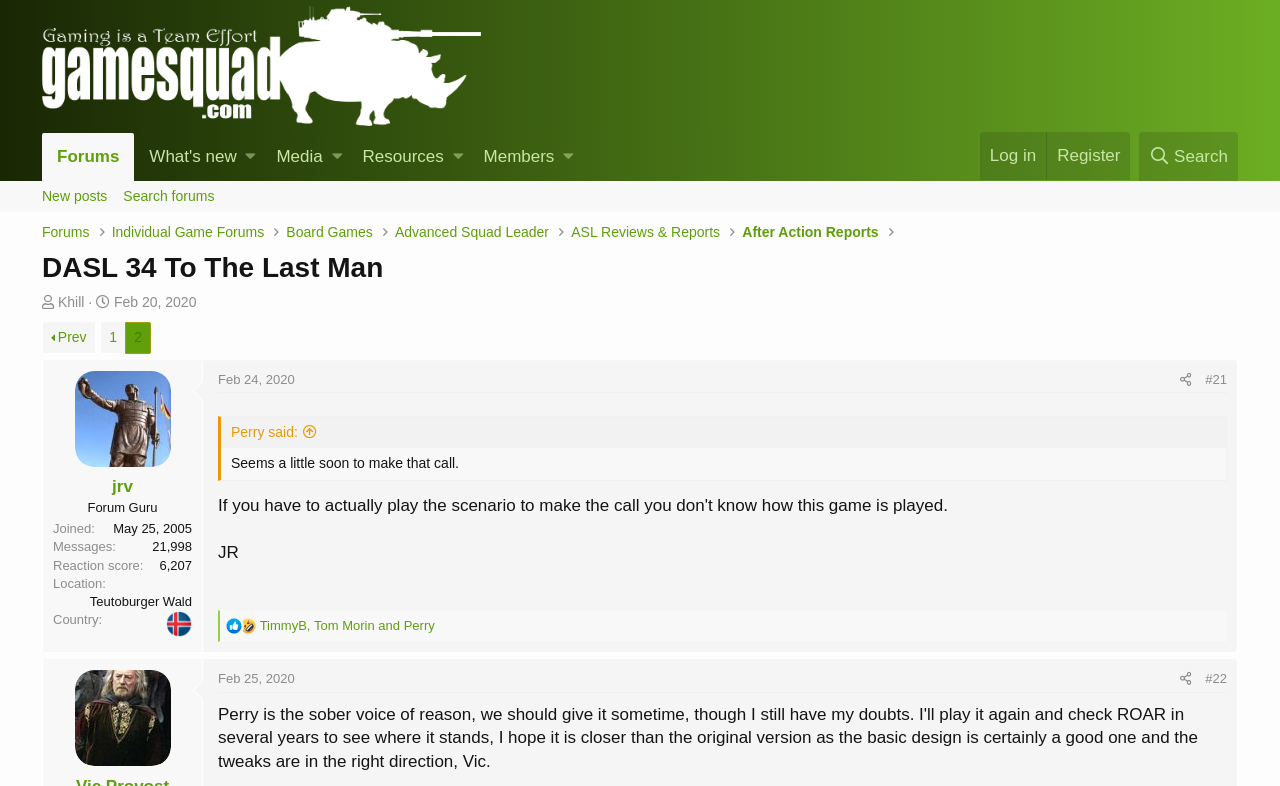What is the title of the thread?
Kindly offer a detailed explanation using the data available in the image.

The title of the thread can be found at the top of the thread section, where it says 'DASL 34 To The Last Man' in a heading element.